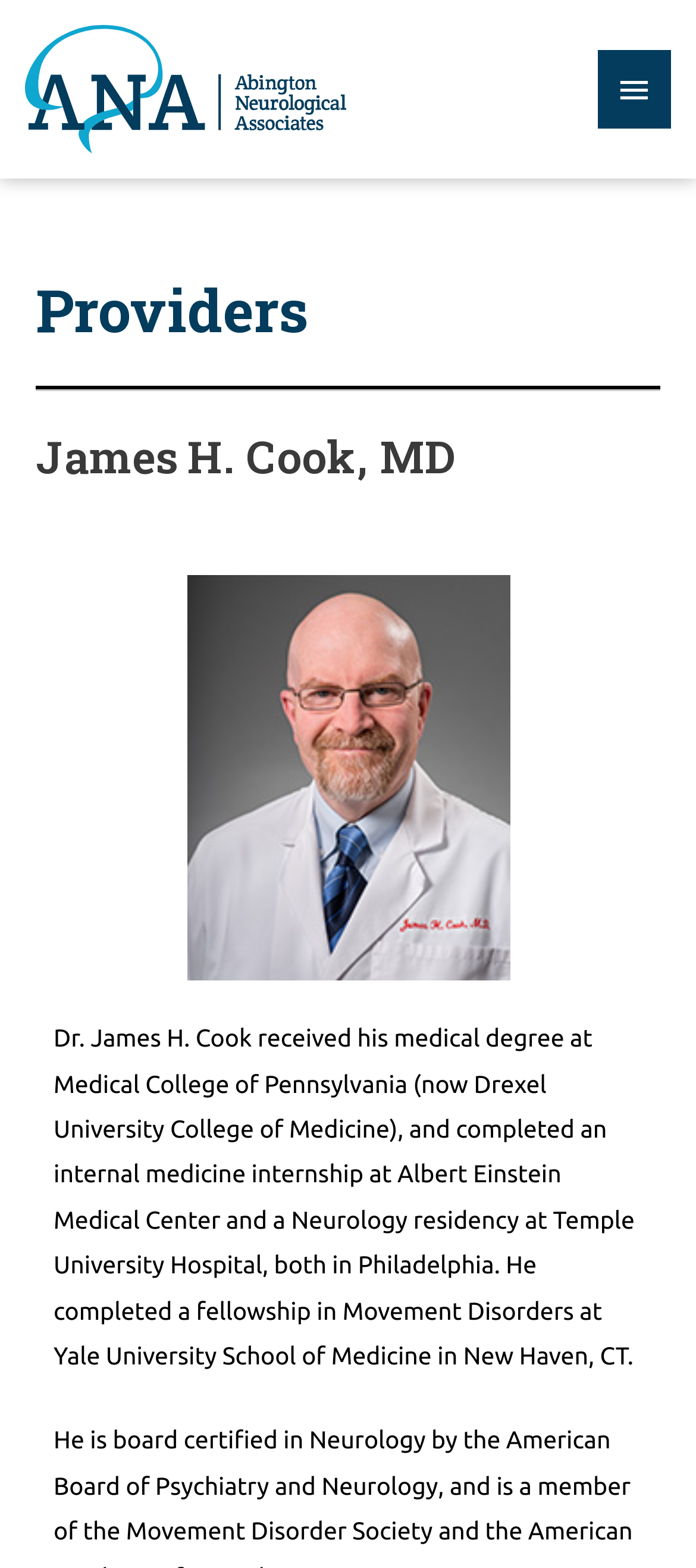Based on the element description: "Main Menu", identify the bounding box coordinates for this UI element. The coordinates must be four float numbers between 0 and 1, listed as [left, top, right, bottom].

[0.859, 0.032, 0.965, 0.082]